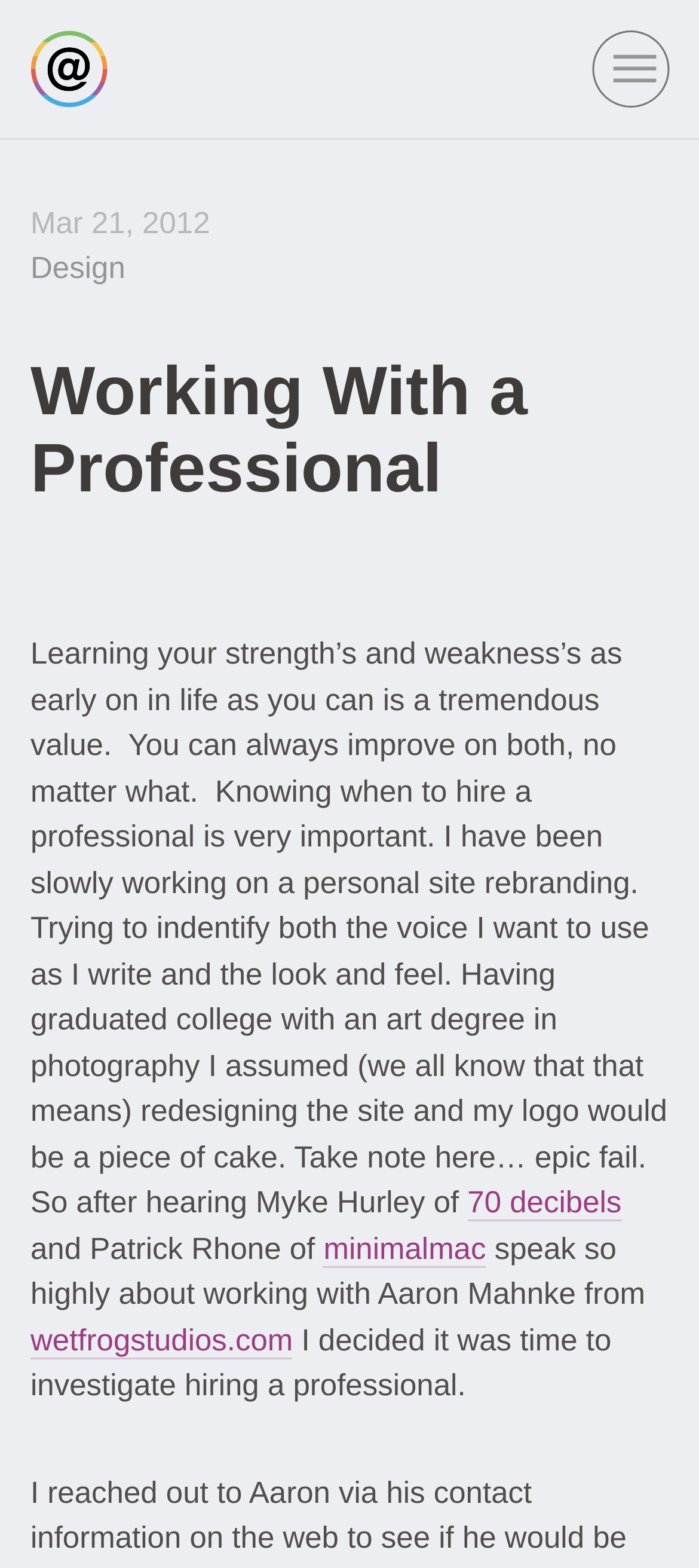Look at the image and give a detailed response to the following question: What is the profession of the author's degree?

I inferred this by reading the text which mentions 'Having graduated college with an art degree in photography', indicating that the author has a degree in photography.